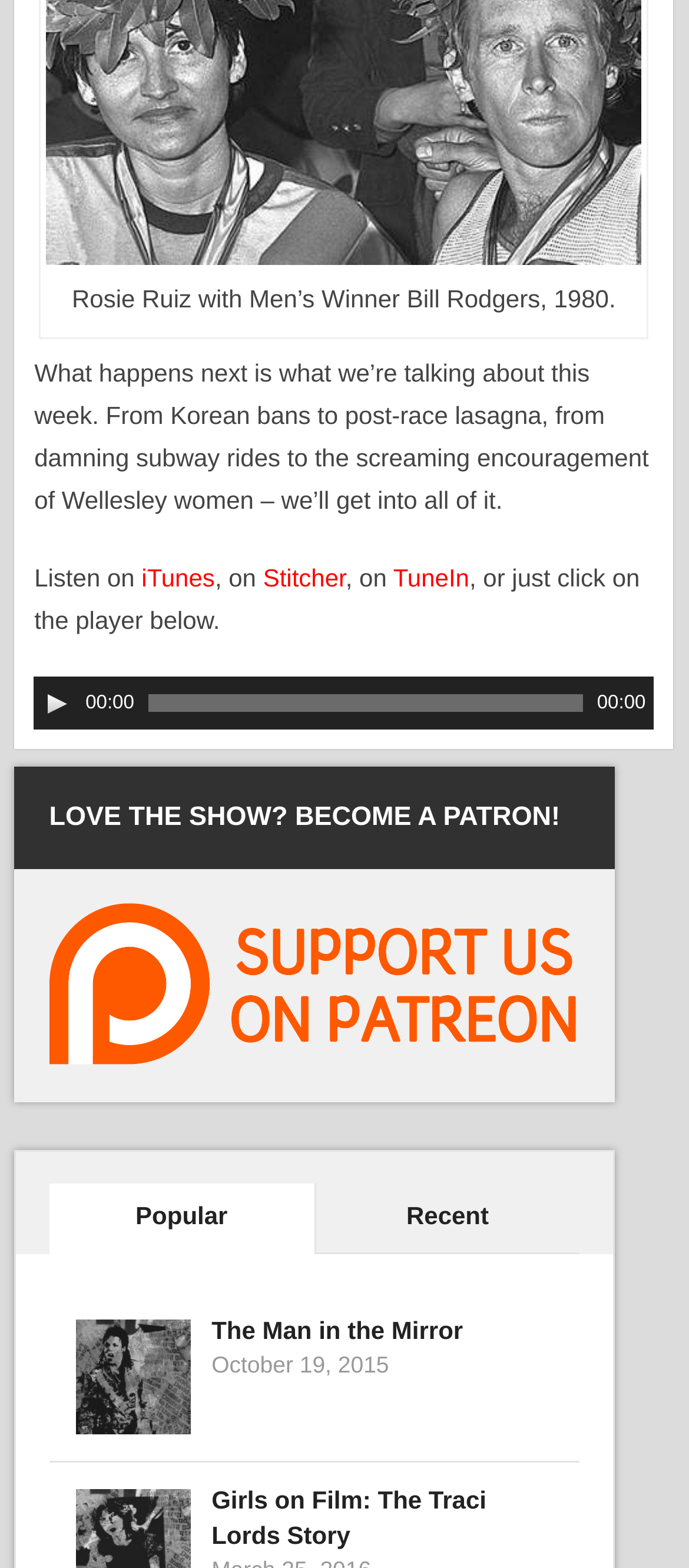Please find the bounding box coordinates for the clickable element needed to perform this instruction: "Listen on iTunes".

[0.205, 0.359, 0.312, 0.377]